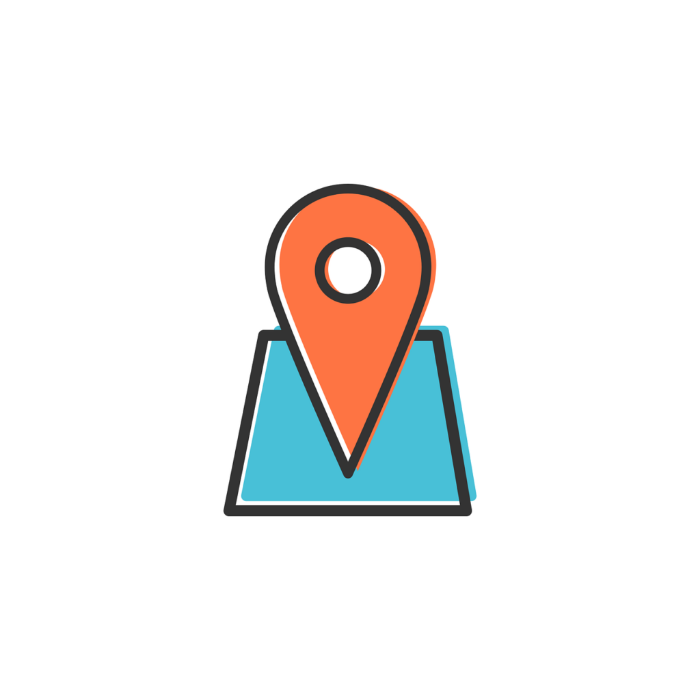Provide a comprehensive description of the image.

The image features a modern and stylized location pin, emphasizing accessibility and direction. The pin is designed with a vibrant orange top and a blue base, symbolizing guidance and support. This imagery complements the overarching theme of the webpage, which serves as a comprehensive guide to outpatient drug rehab programs in Tucson, Arizona. The focus on location suggests that individuals can find nearby resources and options to aid in their recovery journey, connecting community support with treatment availability.